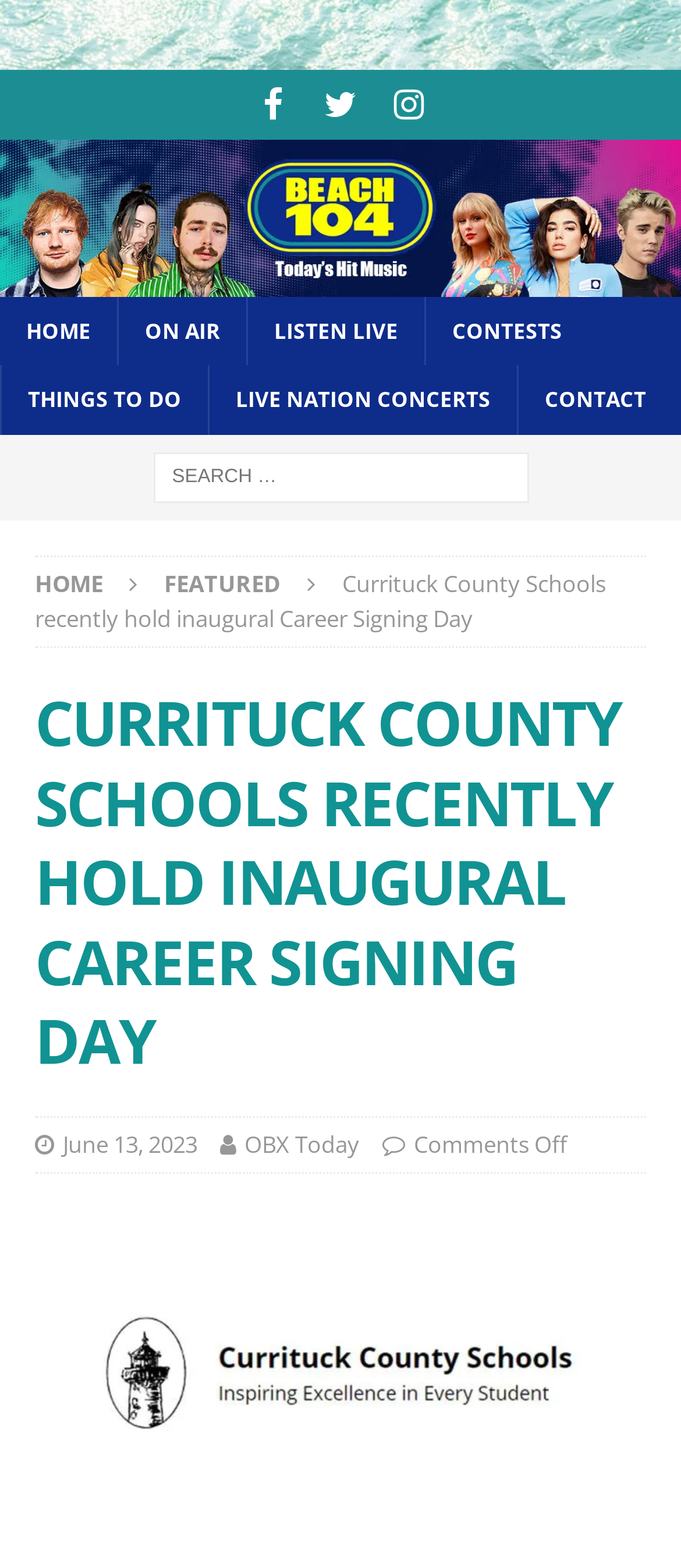Find the bounding box coordinates of the area that needs to be clicked in order to achieve the following instruction: "Search for something". The coordinates should be specified as four float numbers between 0 and 1, i.e., [left, top, right, bottom].

[0.224, 0.288, 0.776, 0.32]